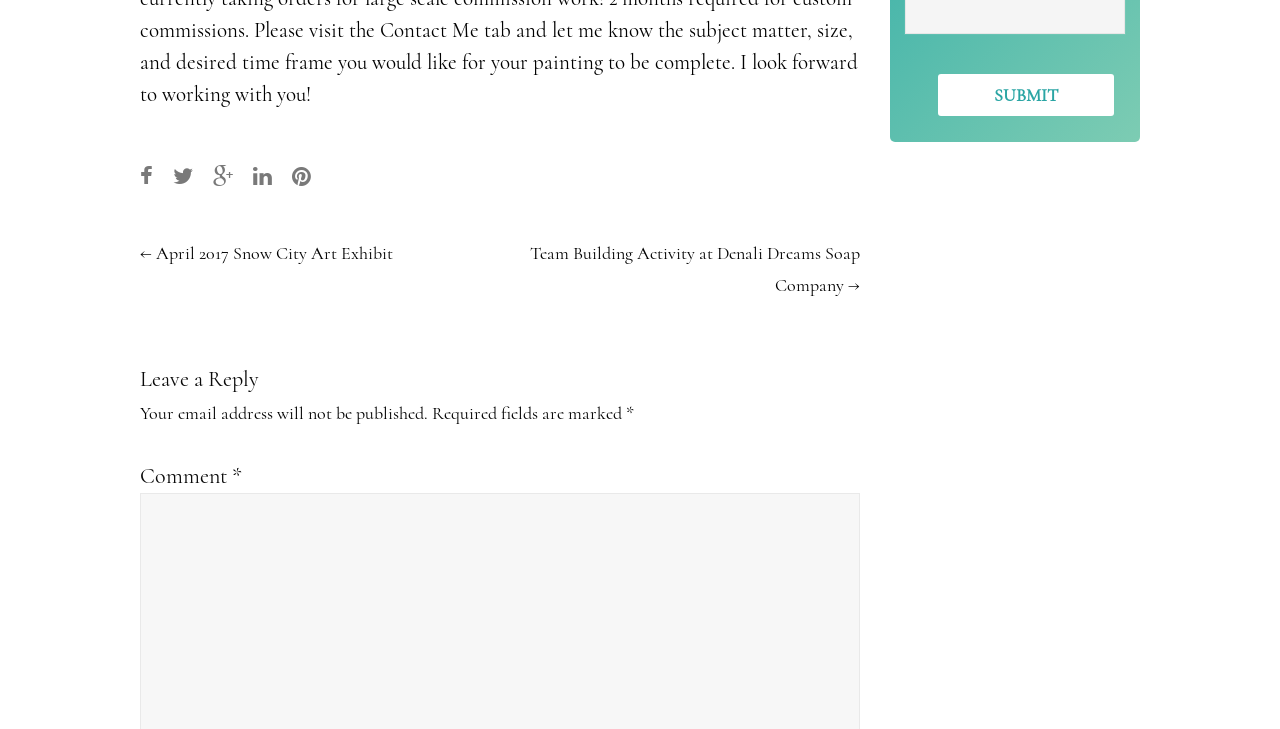Determine the bounding box coordinates for the UI element described. Format the coordinates as (top-left x, top-left y, bottom-right x, bottom-right y) and ensure all values are between 0 and 1. Element description: value="Submit"

[0.733, 0.101, 0.87, 0.16]